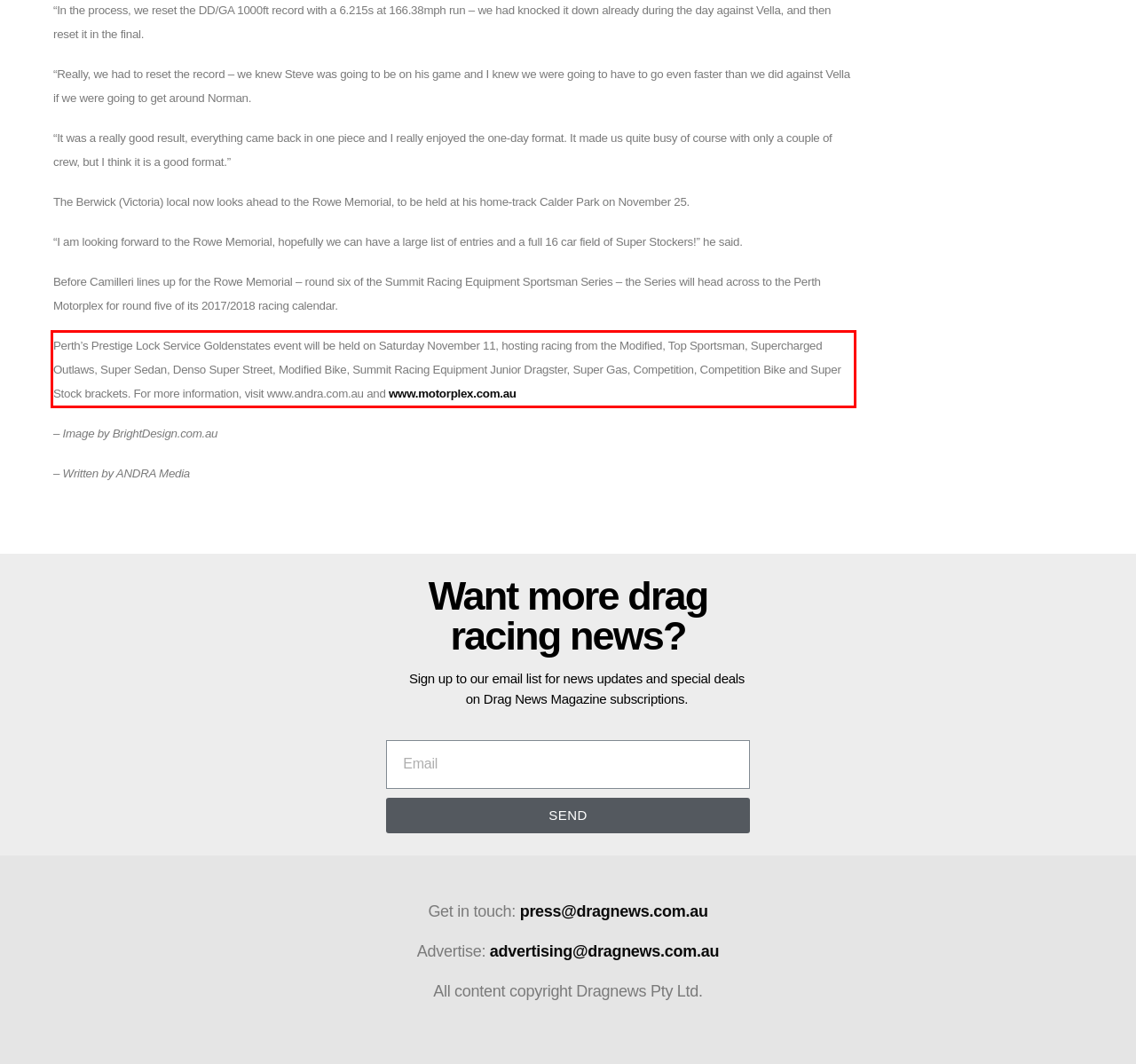Using the provided screenshot of a webpage, recognize and generate the text found within the red rectangle bounding box.

Perth’s Prestige Lock Service Goldenstates event will be held on Saturday November 11, hosting racing from the Modified, Top Sportsman, Supercharged Outlaws, Super Sedan, Denso Super Street, Modified Bike, Summit Racing Equipment Junior Dragster, Super Gas, Competition, Competition Bike and Super Stock brackets. For more information, visit www.andra.com.au and www.motorplex.com.au